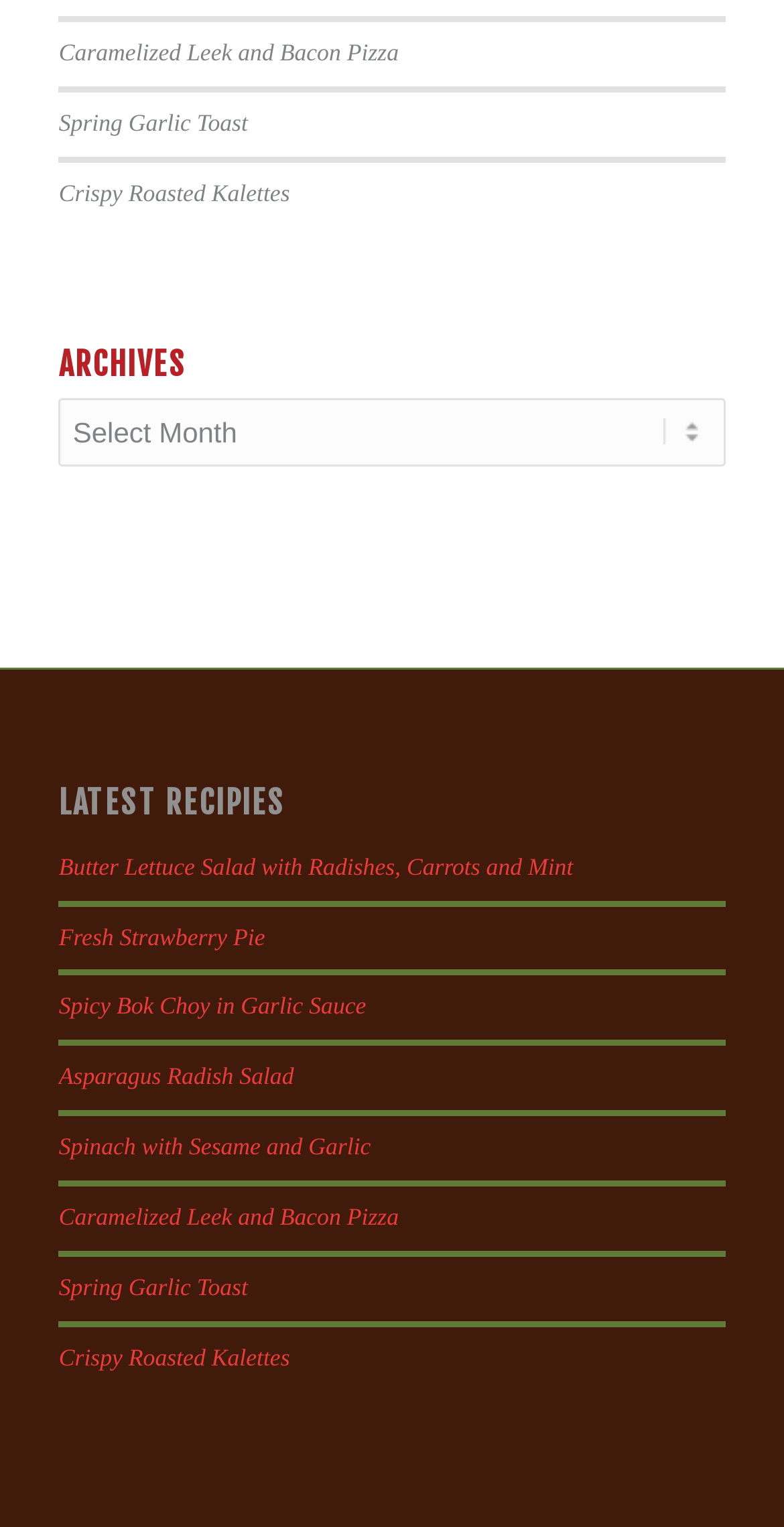Use a single word or phrase to answer the question: What is the first recipe listed?

Caramelized Leek and Bacon Pizza